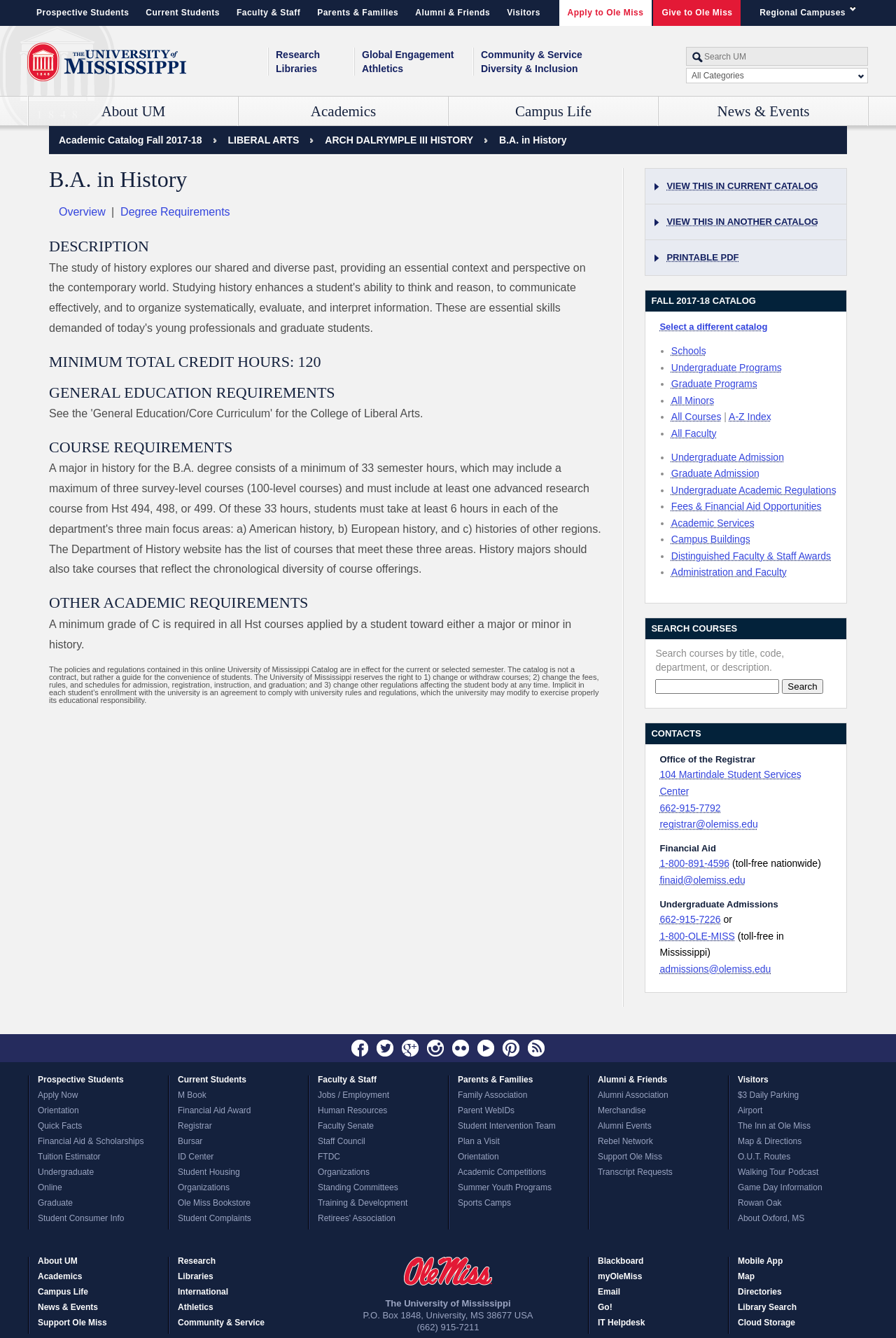Please answer the following question using a single word or phrase: 
What are the categories for searching the UM website?

All Categories